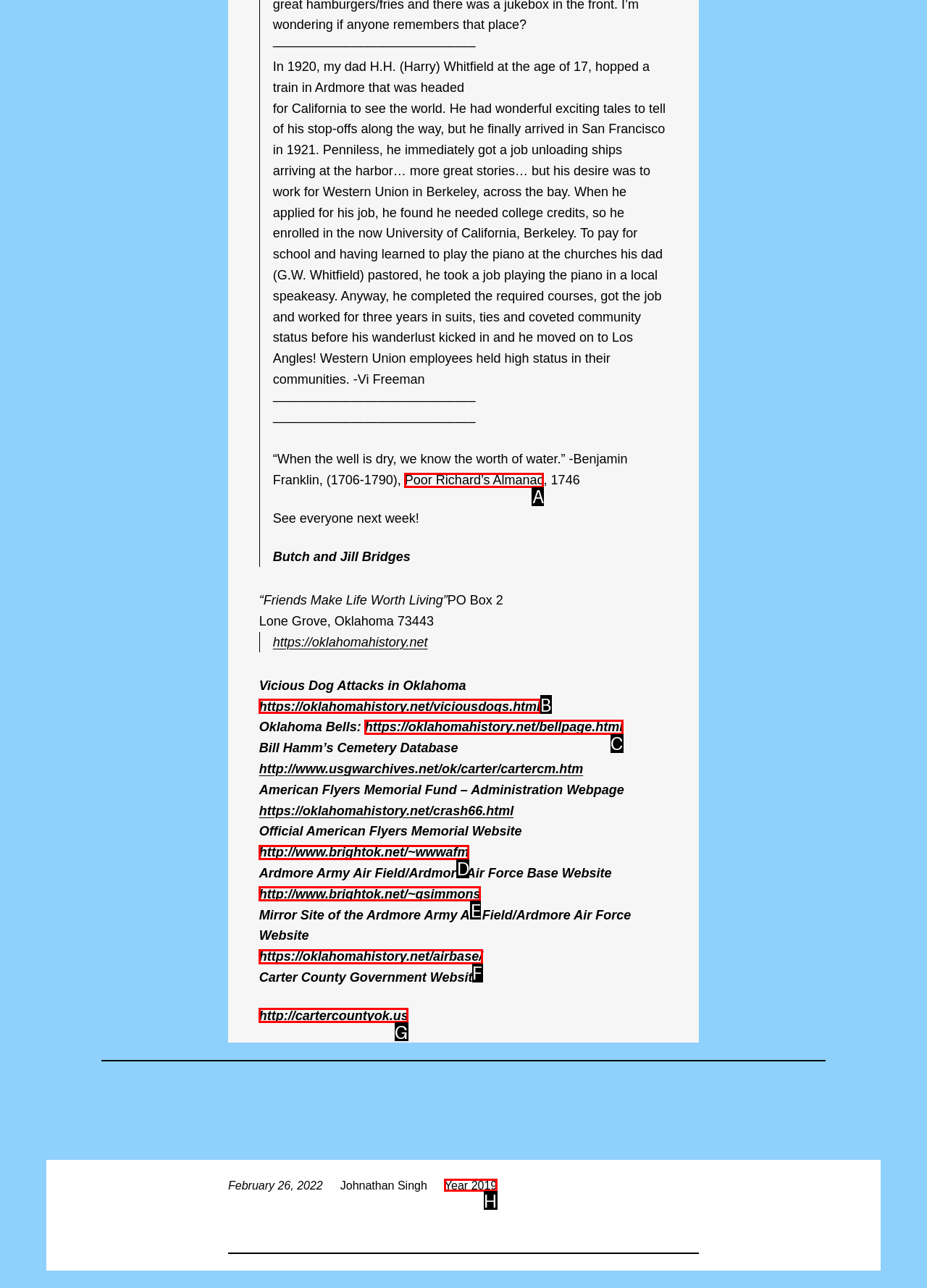Select the right option to accomplish this task: Check the Carter County Government Website. Reply with the letter corresponding to the correct UI element.

G